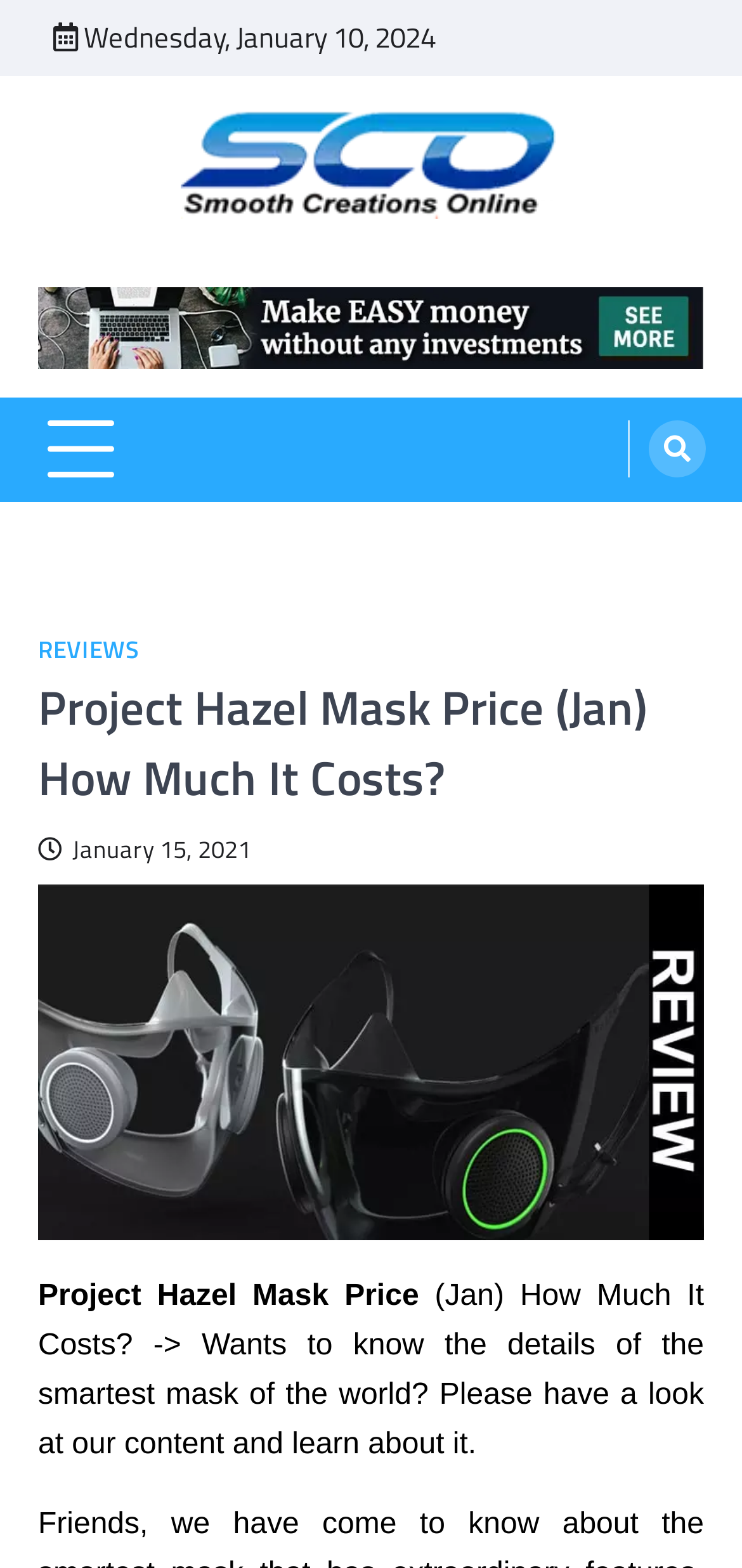Please provide a one-word or short phrase answer to the question:
What is the format of the content on the webpage?

Article